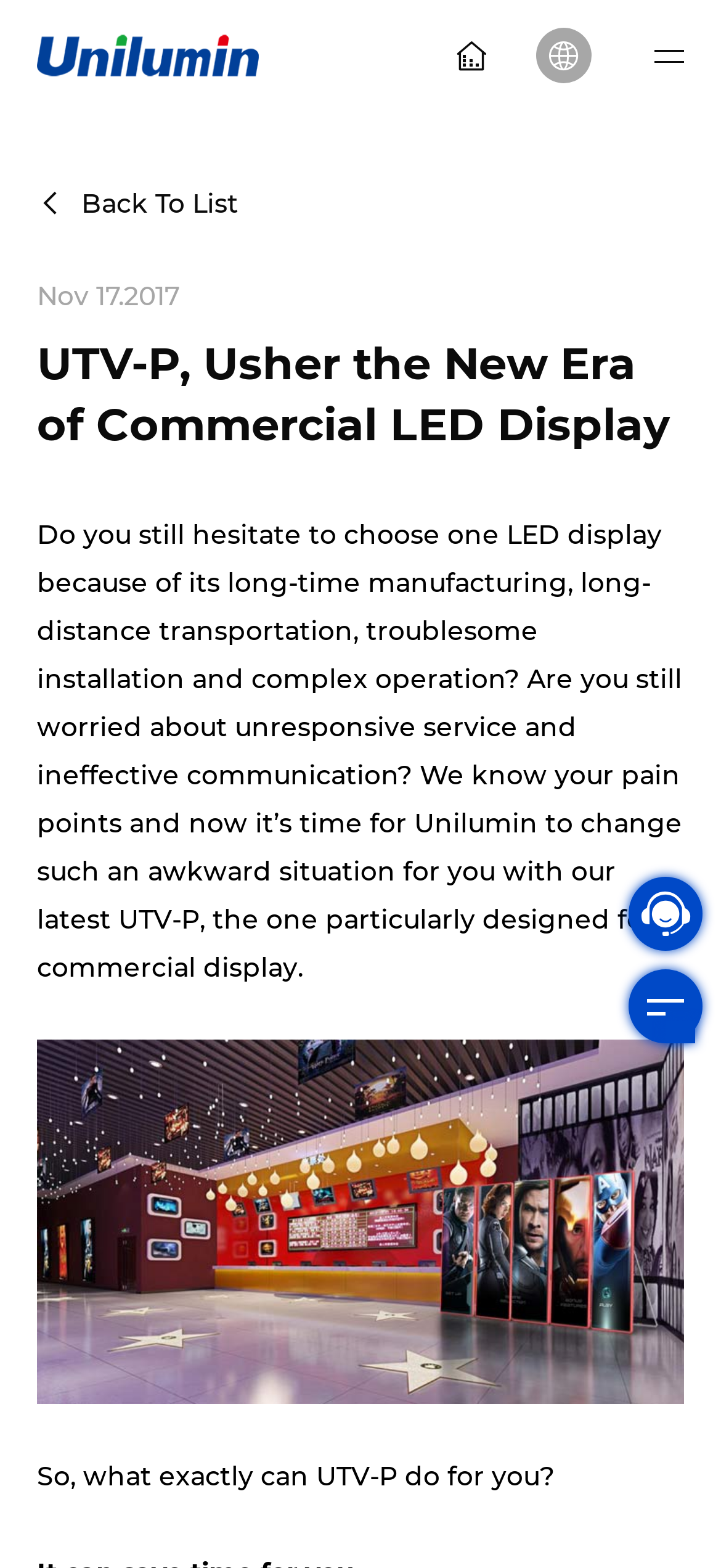Give a detailed account of the webpage's layout and content.

The webpage is about Unilumin, a global leading LED products and solutions provider. At the top, there are three links, with the first one located on the left side, the second one in the middle, and the third one on the right side. The third link has a back arrow icon and the text "Back To List". Below these links, there is a date "Nov 17, 2017" displayed on the left side.

The main heading "UTV-P, Usher the New Era of Commercial LED Display" is centered on the page, followed by a paragraph of text that describes the pain points of choosing an LED display and how Unilumin's latest product, UTV-P, can solve these issues. This text is located on the left side of the page and spans about two-thirds of the page's width.

Below the text, there is an image that takes up about two-thirds of the page's width, located on the left side. The image is likely related to the UTV-P product.

Further down, there is another text block that asks "So, what exactly can UTV-P do for you?" located on the left side of the page. On the right side of this text, there is a link with a right arrow icon.